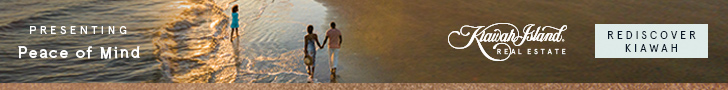Break down the image and provide a full description, noting any significant aspects.

The image features a serene coastal scene, capturing a couple walking hand in hand along the shoreline during sunset. The golden sunlight reflects off the gentle waves, creating a peaceful and inviting atmosphere. Accompanied by the text "PRESENTING Peace of Mind," the image promotes a sense of tranquility and relaxation, ideal for potential homebuyers or vacationers seeking an escape. The branding for Kiawah Island real estate suggests a focus on luxury and comfort, inviting viewers to "REDISCOVER KIAWAH." Overall, the visual conveys a perfect blend of natural beauty and a lifestyle centered around peace and relaxation.